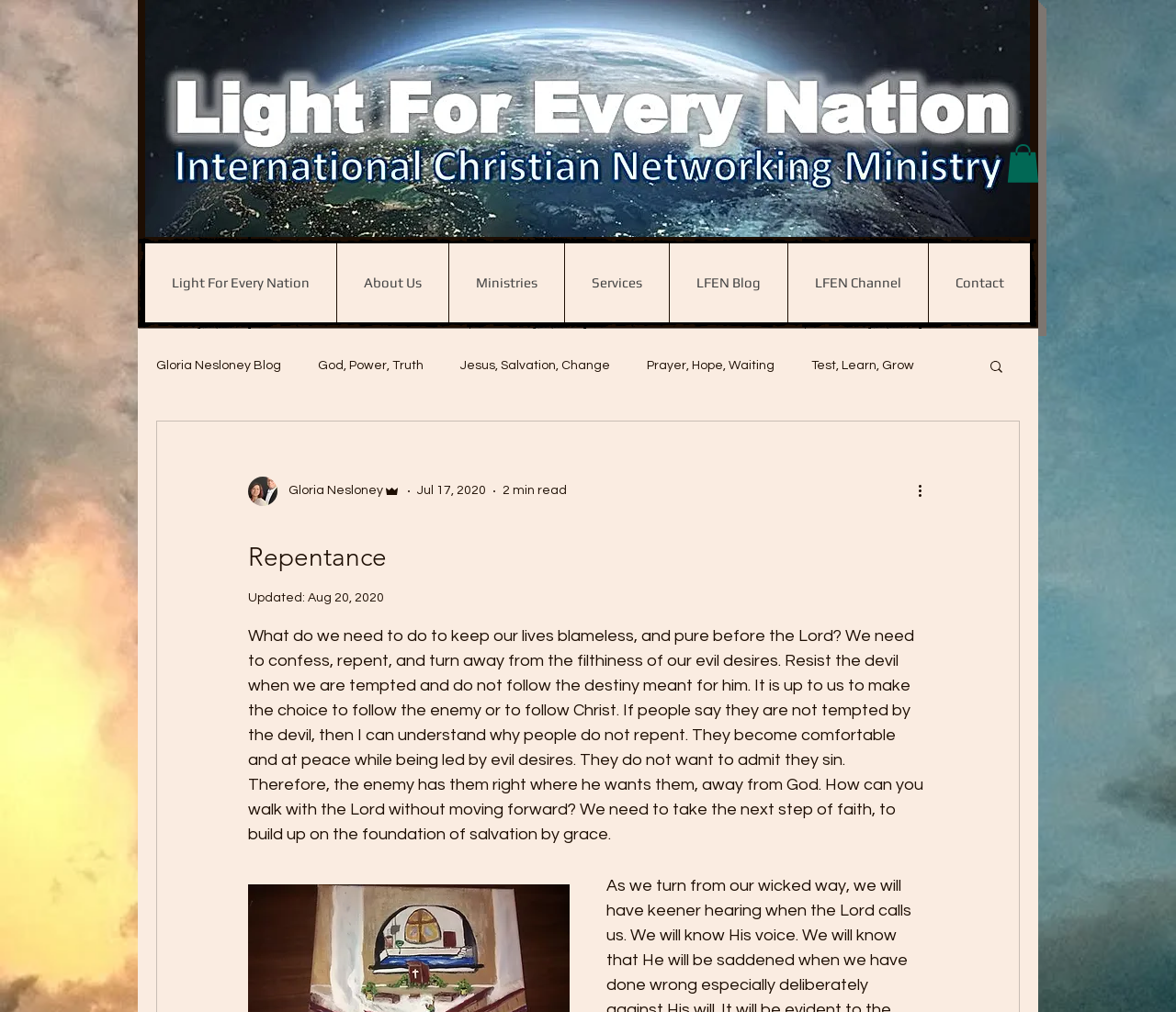Provide a short, one-word or phrase answer to the question below:
What is the date of the blog post?

Aug 20, 2020